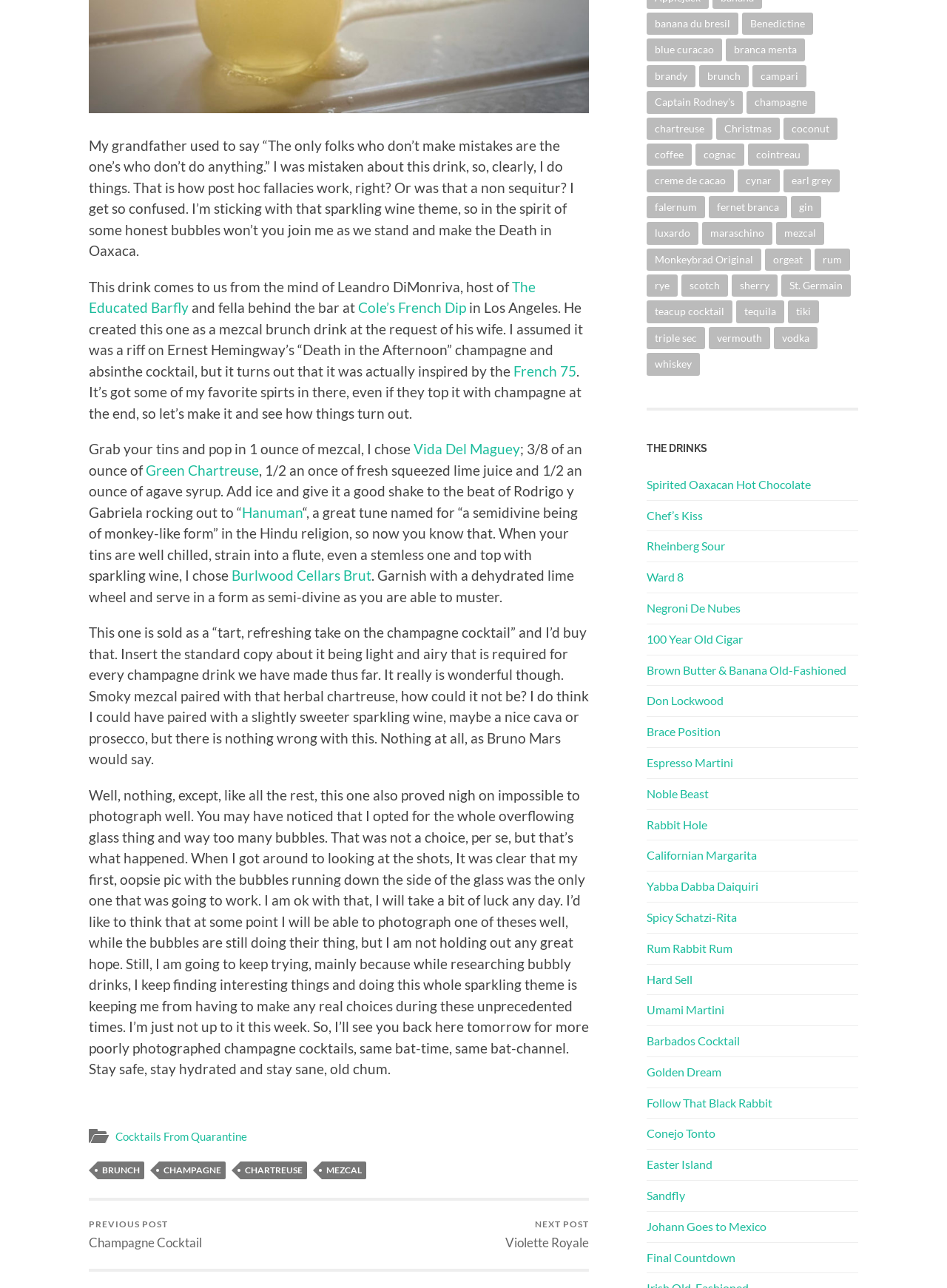From the screenshot, find the bounding box of the UI element matching this description: "Conejo Tonto". Supply the bounding box coordinates in the form [left, top, right, bottom], each a float between 0 and 1.

[0.683, 0.874, 0.906, 0.886]